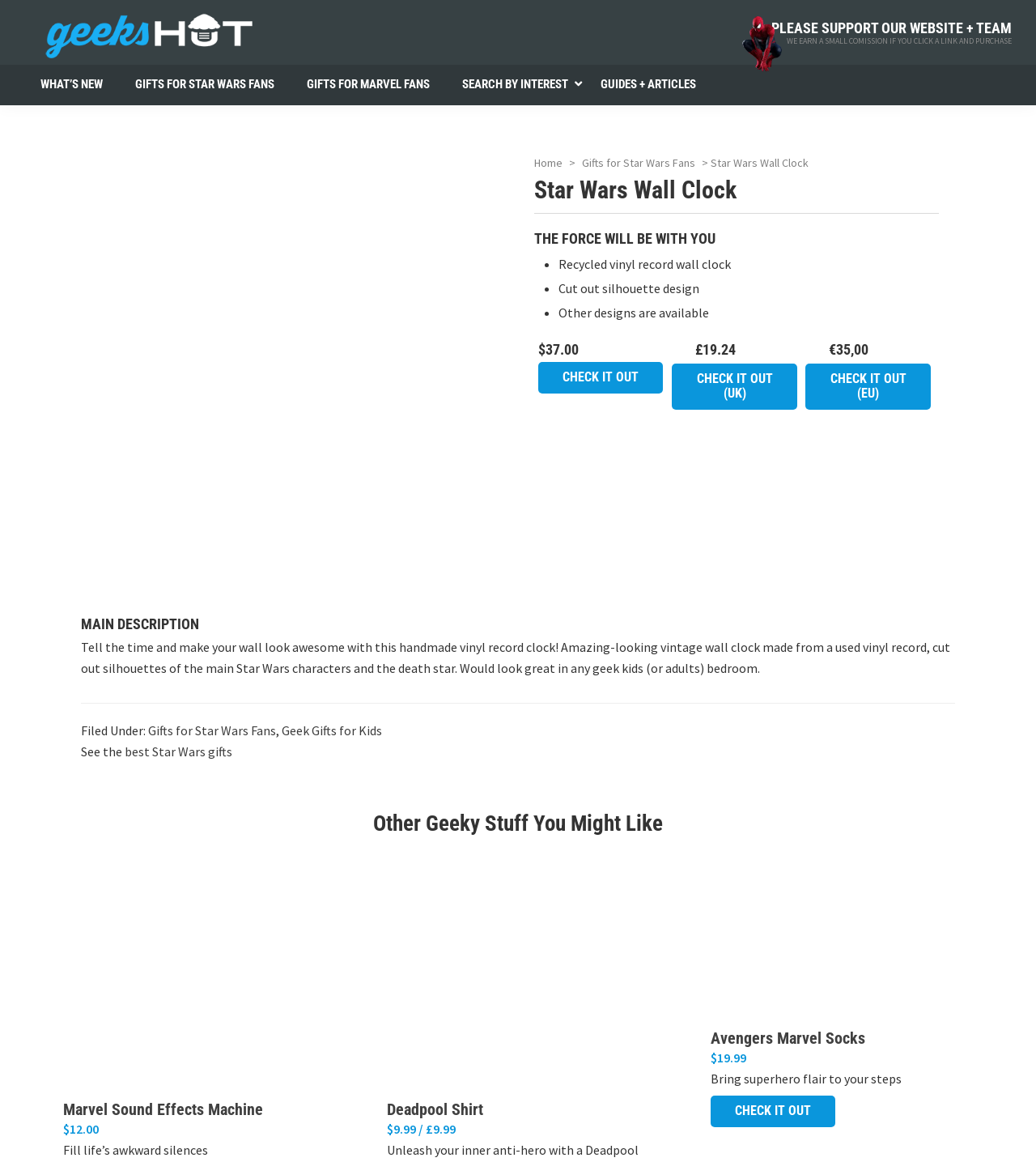Answer the question in a single word or phrase:
What is the design of the Star Wars Wall Clock?

Cut out silhouette design